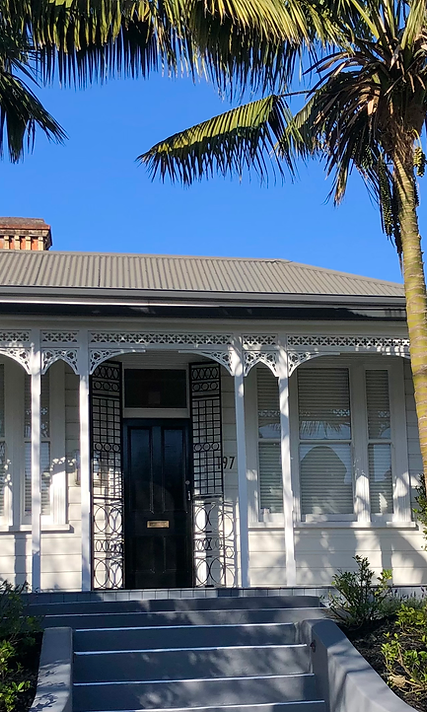Refer to the image and provide an in-depth answer to the question: 
What is the purpose of the building?

The building is part of the Auckland Skin & Dermatology Specialists, which suggests that it provides modern healthcare services, blending traditional architecture with contemporary medical facilities.